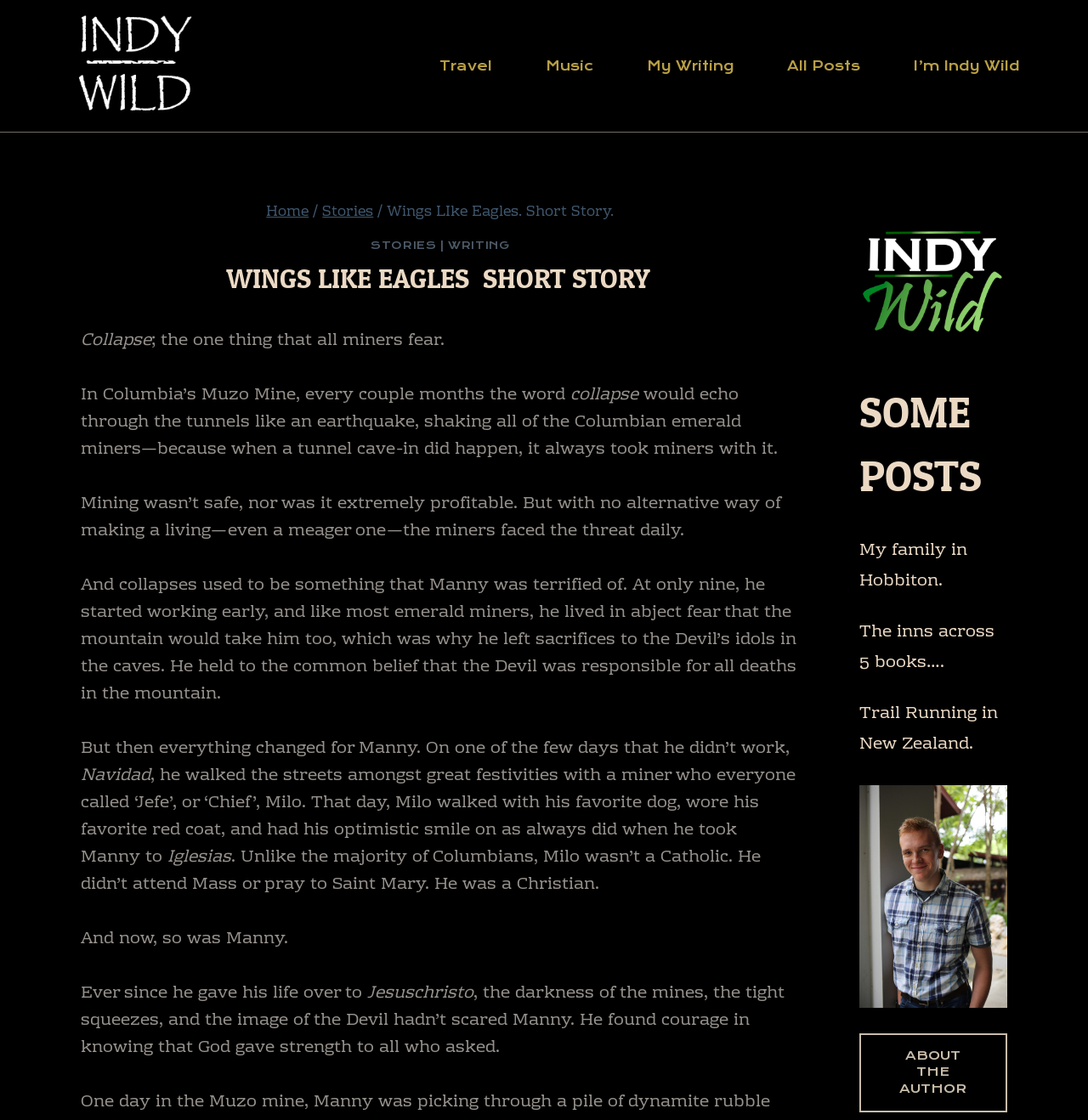Please identify the bounding box coordinates of the element I should click to complete this instruction: 'Click on the 'Scroll to top' button'. The coordinates should be given as four float numbers between 0 and 1, like this: [left, top, right, bottom].

[0.958, 0.931, 0.977, 0.948]